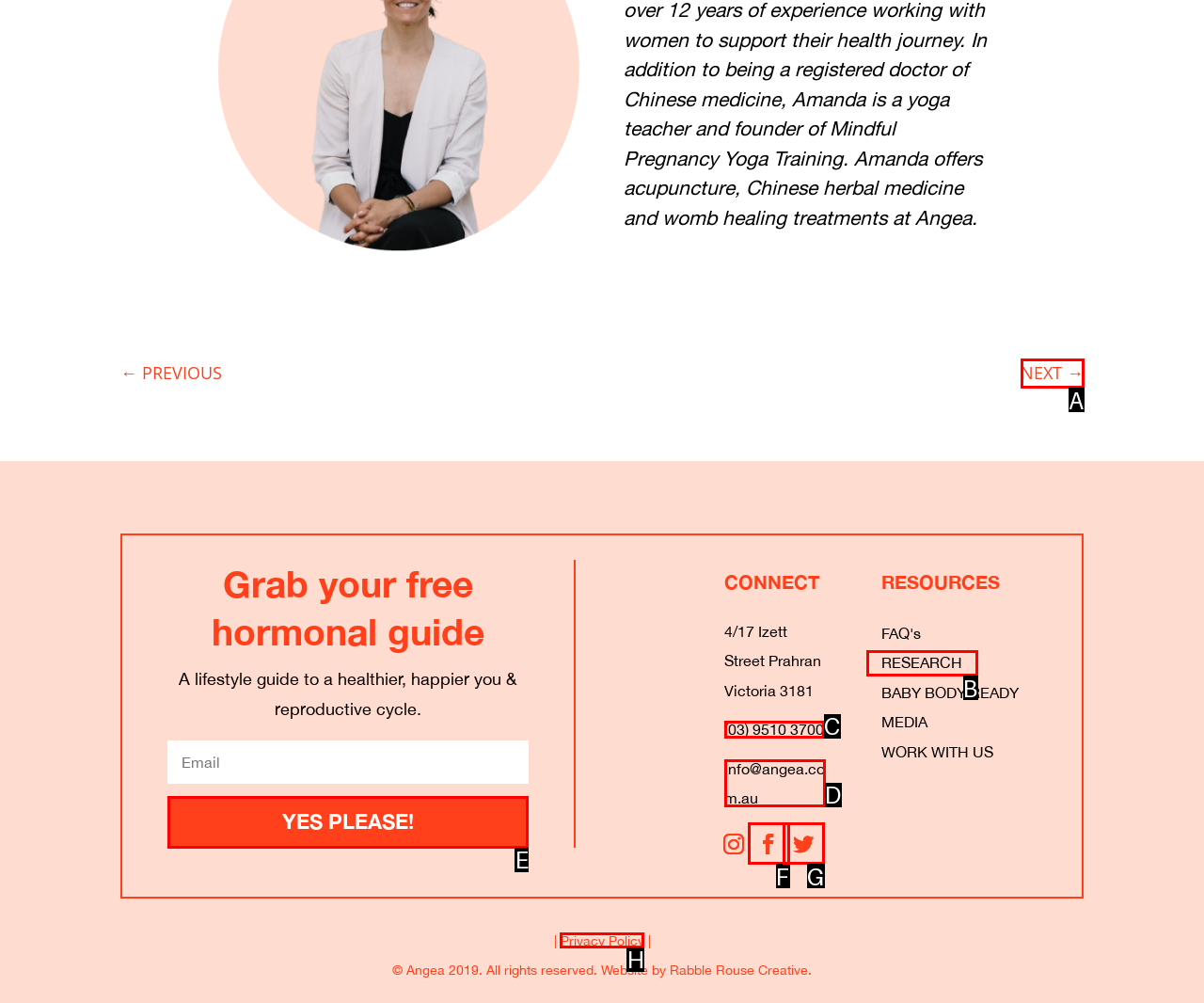Determine the letter of the element to click to accomplish this task: Click on the 'Privacy Policy' link. Respond with the letter.

H